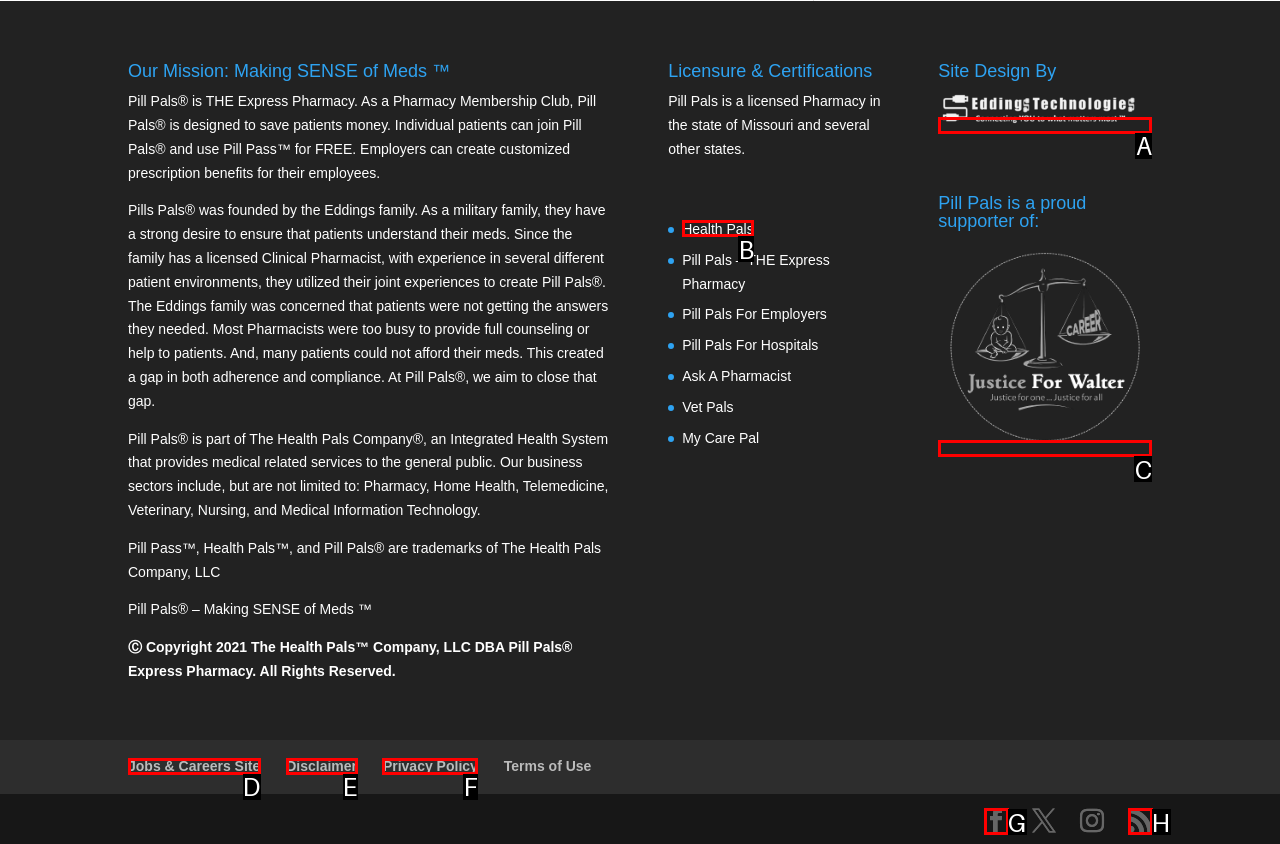Using the description: Health Pals
Identify the letter of the corresponding UI element from the choices available.

B